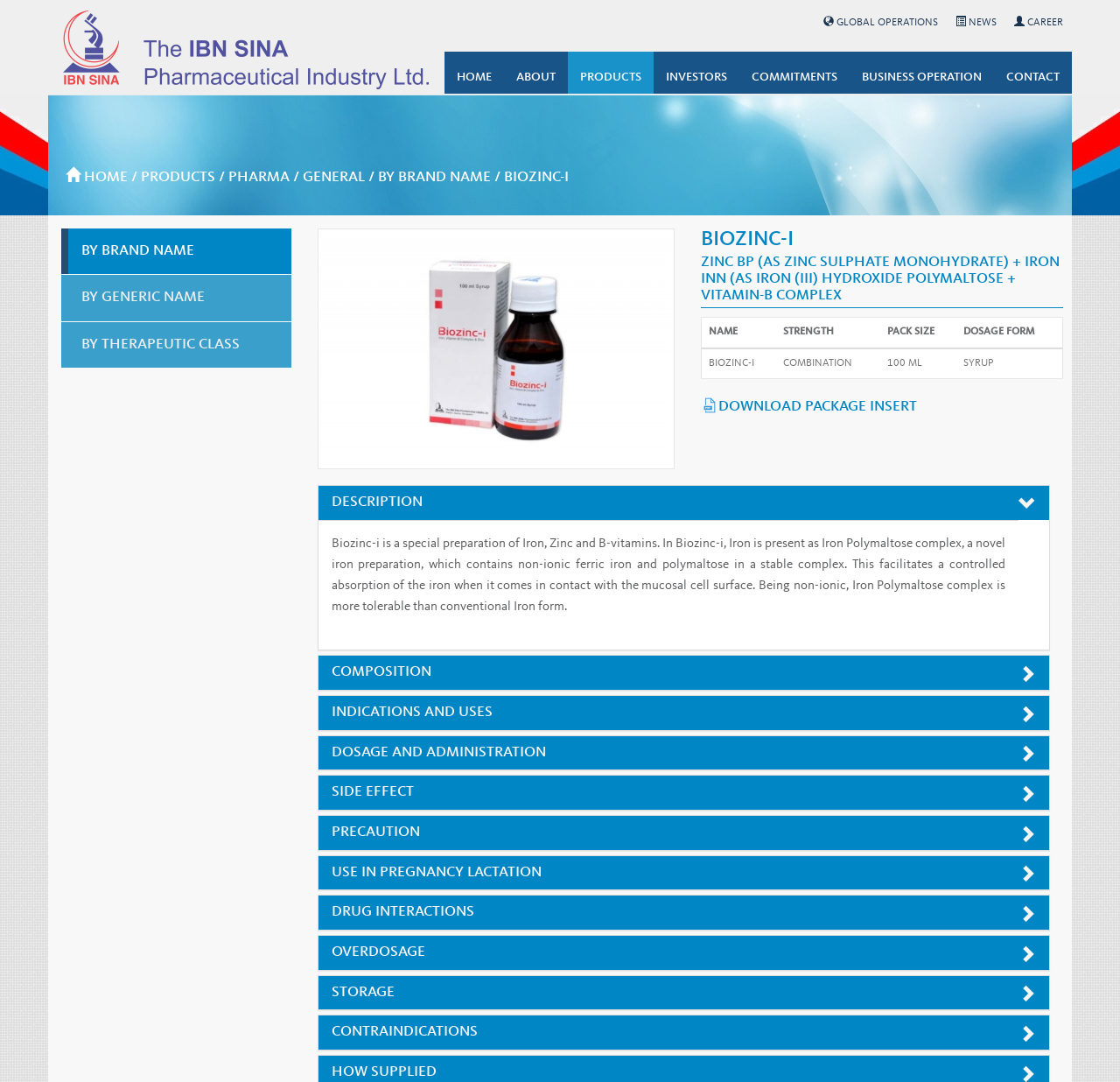Using the information in the image, give a detailed answer to the following question: What is the purpose of the 'DOWNLOAD PACKAGE INSERT' link?

The 'DOWNLOAD PACKAGE INSERT' link is located below the product description and is accompanied by a PDF icon. The link text and icon suggest that clicking on this link will allow the user to download the package insert in PDF format.